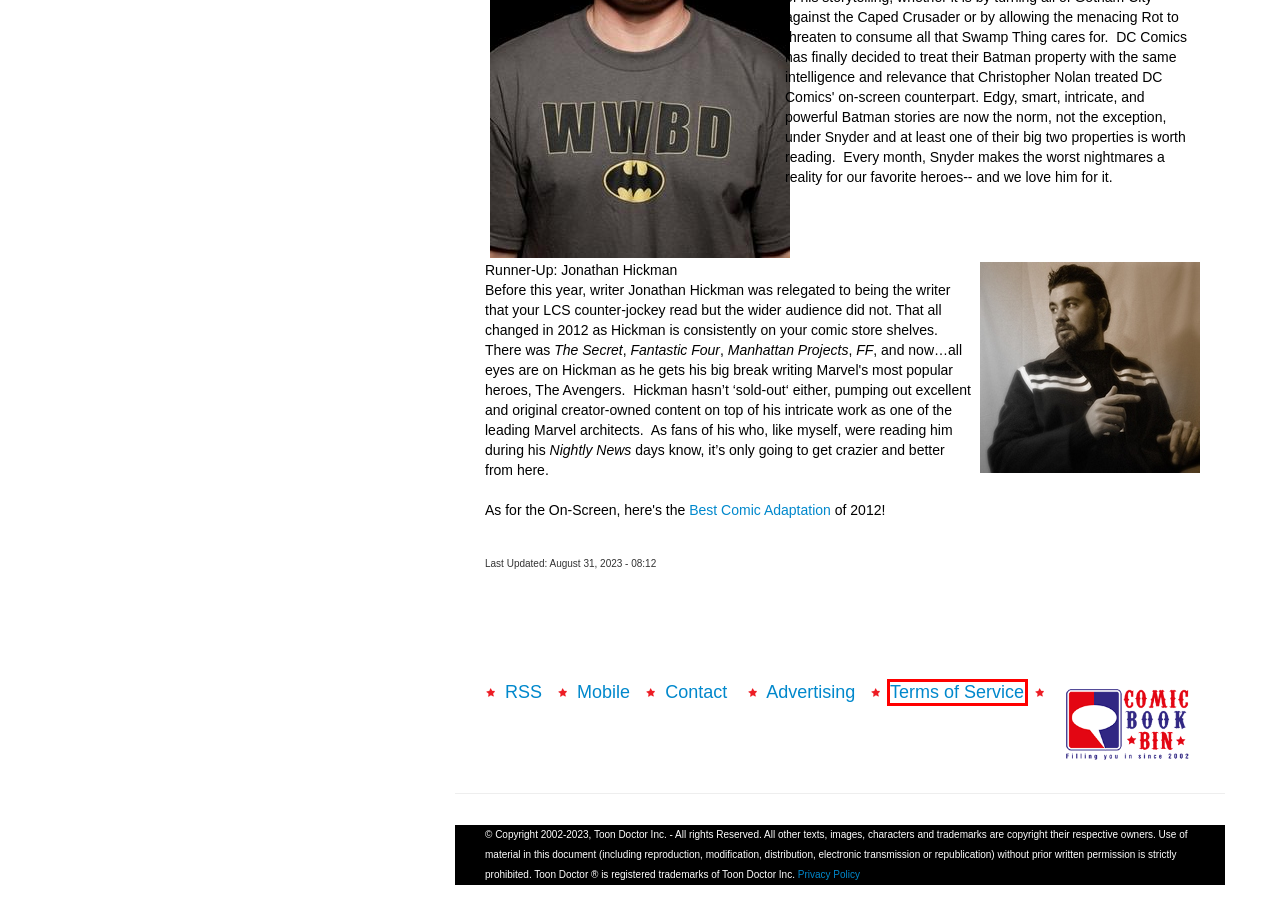You have a screenshot of a webpage where a red bounding box highlights a specific UI element. Identify the description that best matches the resulting webpage after the highlighted element is clicked. The choices are:
A. Privacy Notice
B. Contact
C. Binnies 2012 Best Mini-Series
D. Advertise
E. ComicBookBin Mobile Edition
F. ComicBookBin
G. Movies
H. Terms of Service

H